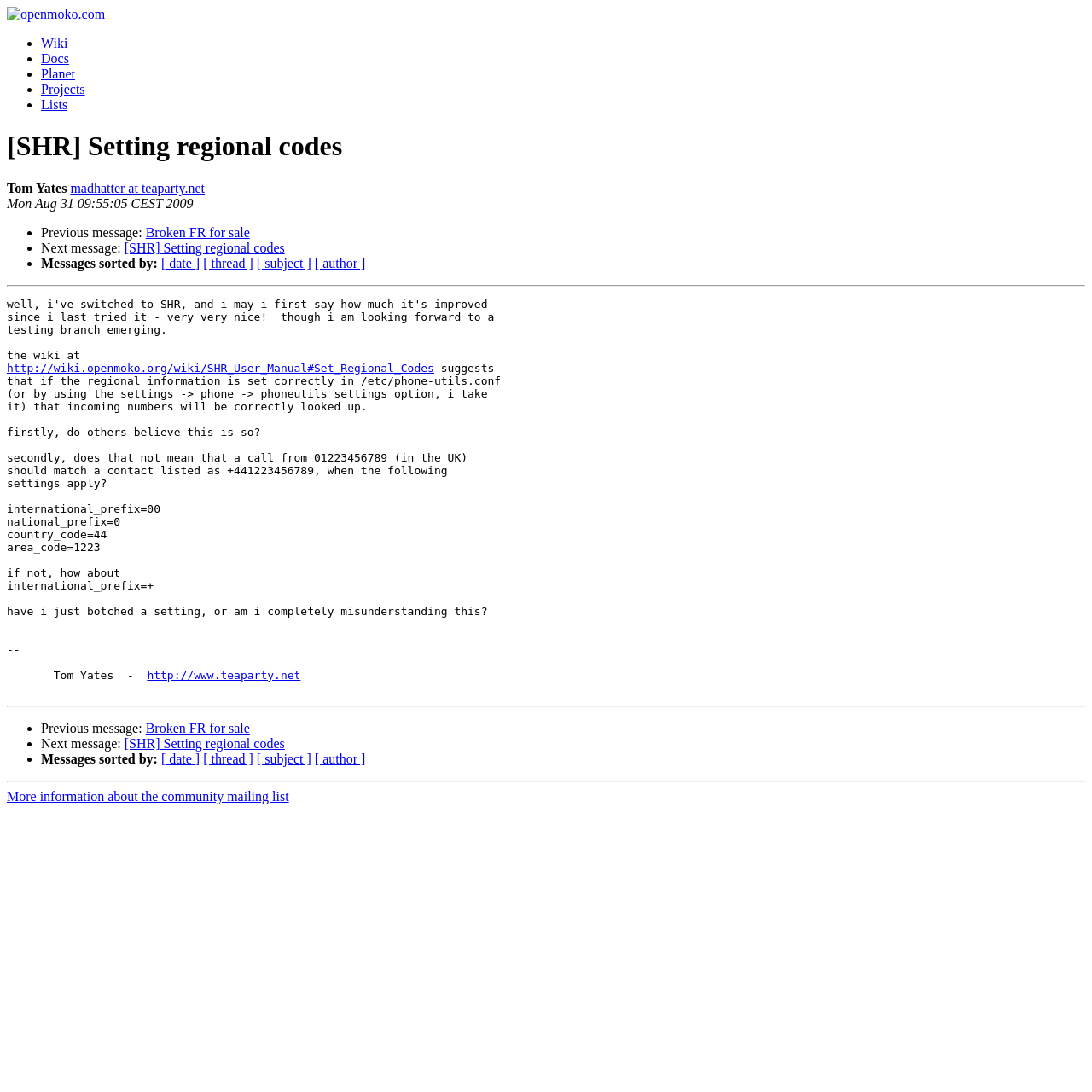Locate the bounding box coordinates of the UI element described by: "Broken FR for sale". The bounding box coordinates should consist of four float numbers between 0 and 1, i.e., [left, top, right, bottom].

[0.133, 0.66, 0.229, 0.673]